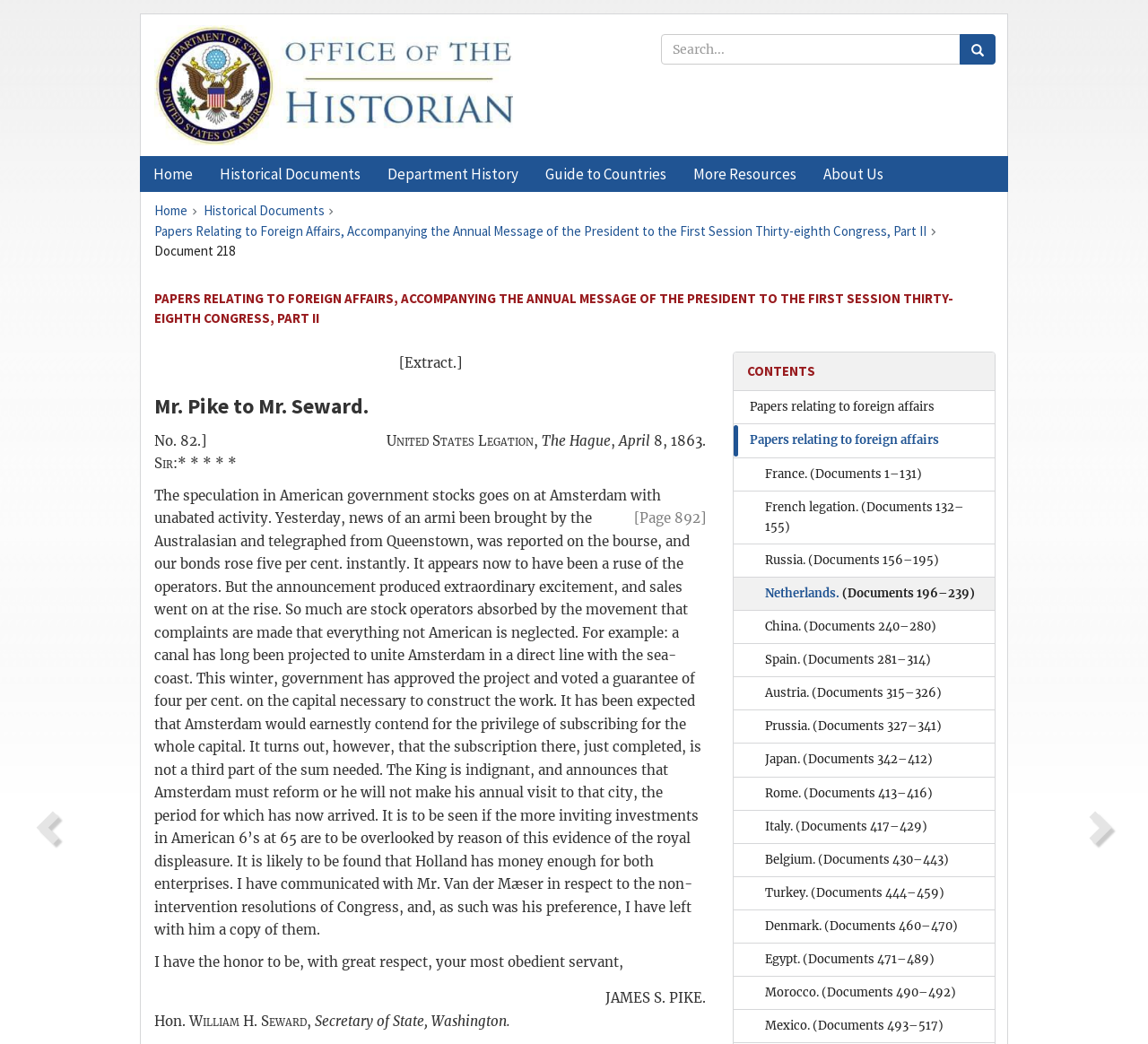Locate the bounding box coordinates of the segment that needs to be clicked to meet this instruction: "Check the breadcrumbs navigation".

[0.123, 0.184, 0.879, 0.259]